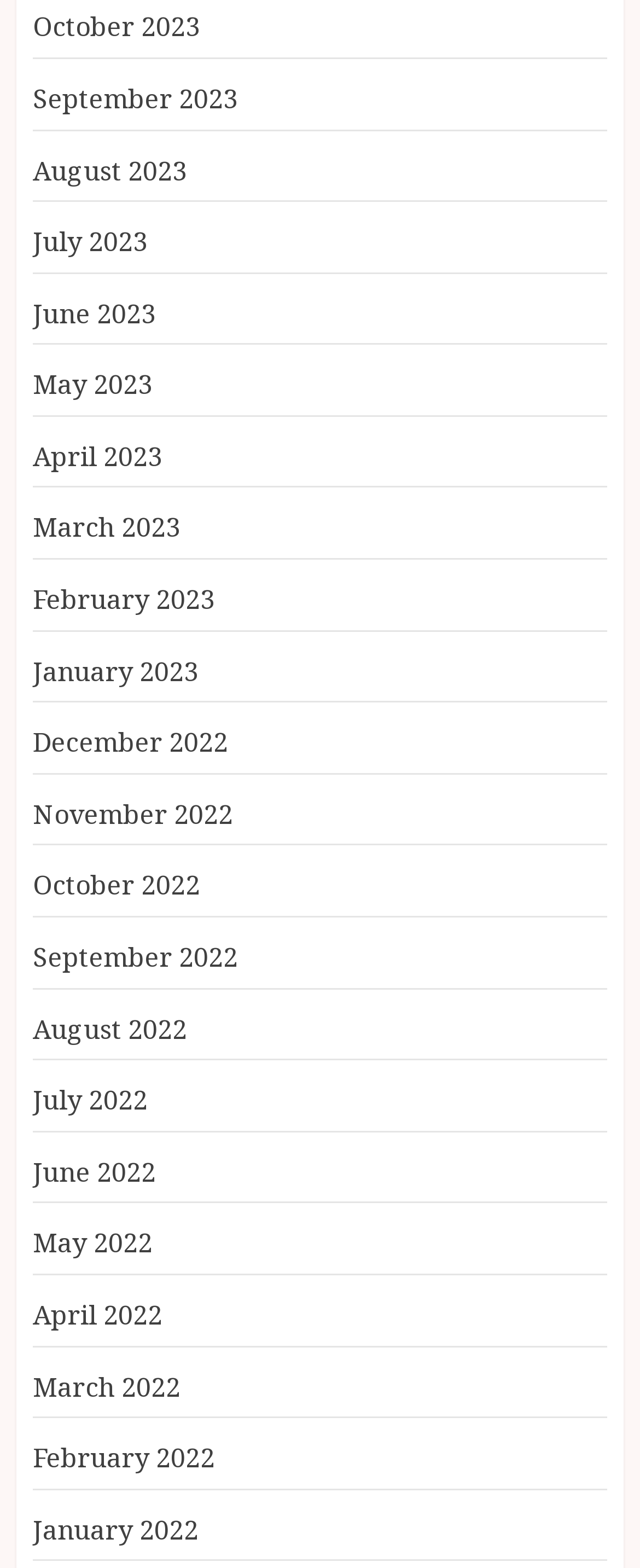Please identify the bounding box coordinates of the area I need to click to accomplish the following instruction: "View September 2022".

[0.051, 0.599, 0.372, 0.623]